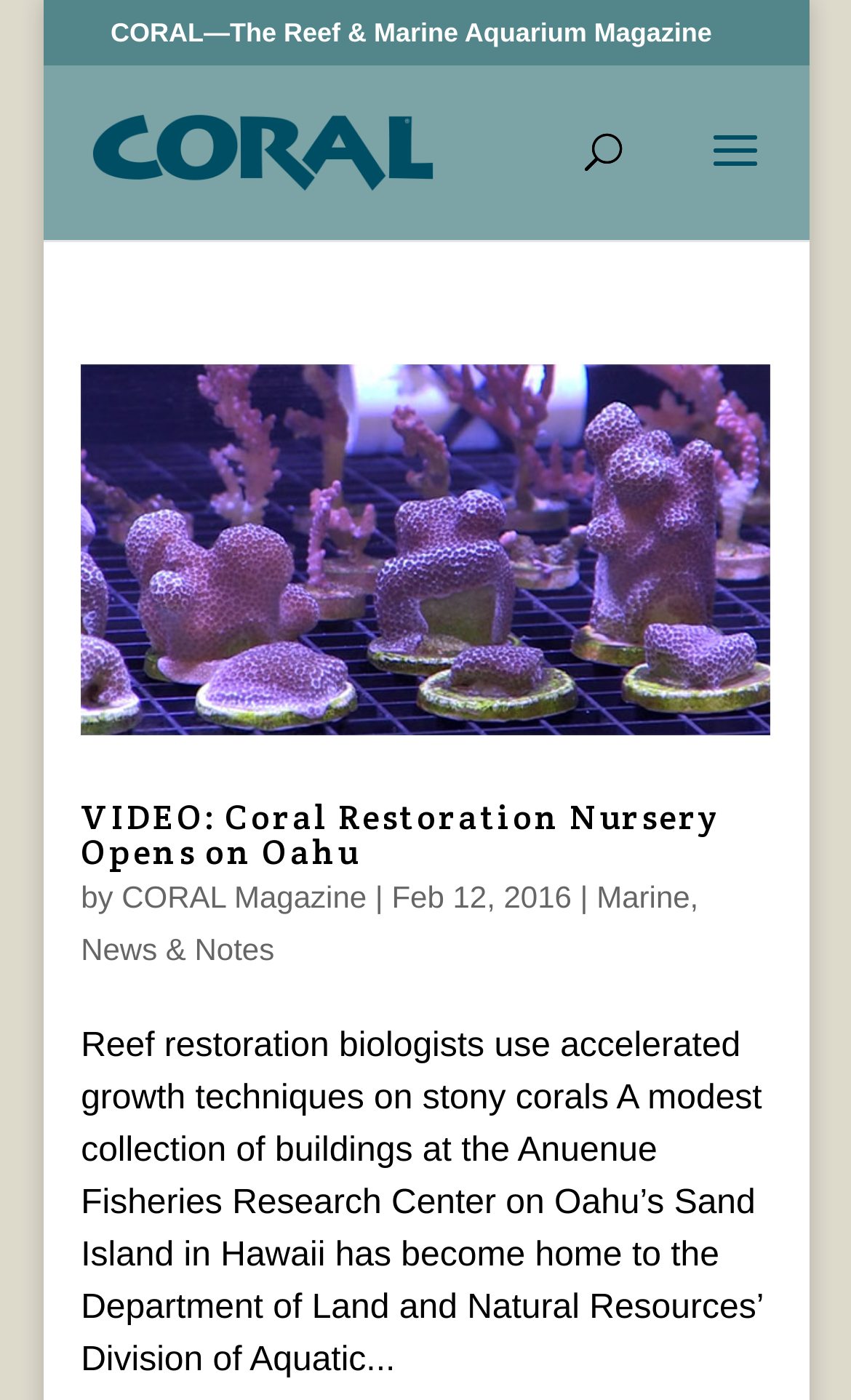What is the name of the magazine?
Using the image, give a concise answer in the form of a single word or short phrase.

CORAL Magazine